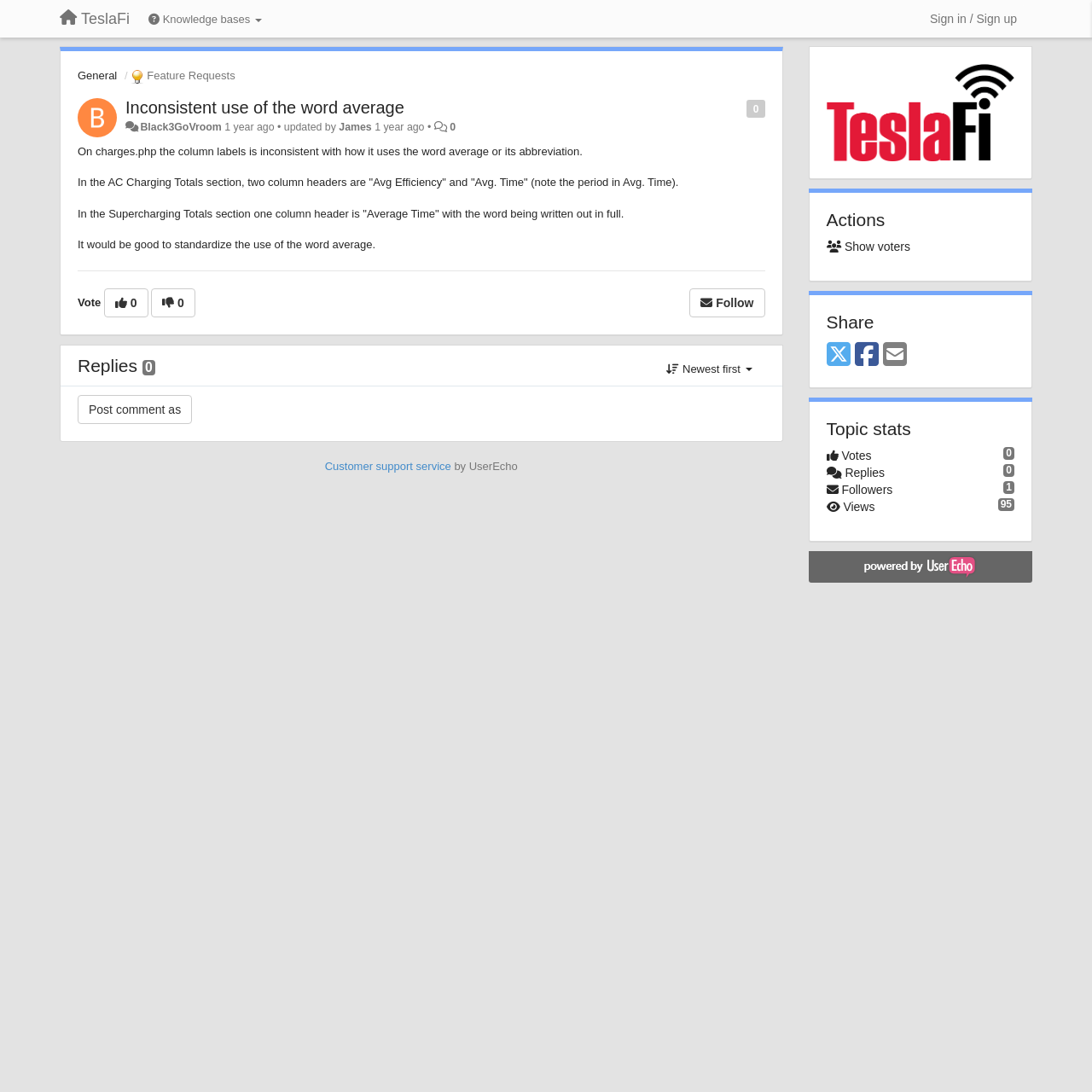Respond to the question below with a single word or phrase:
Who updated the topic?

James